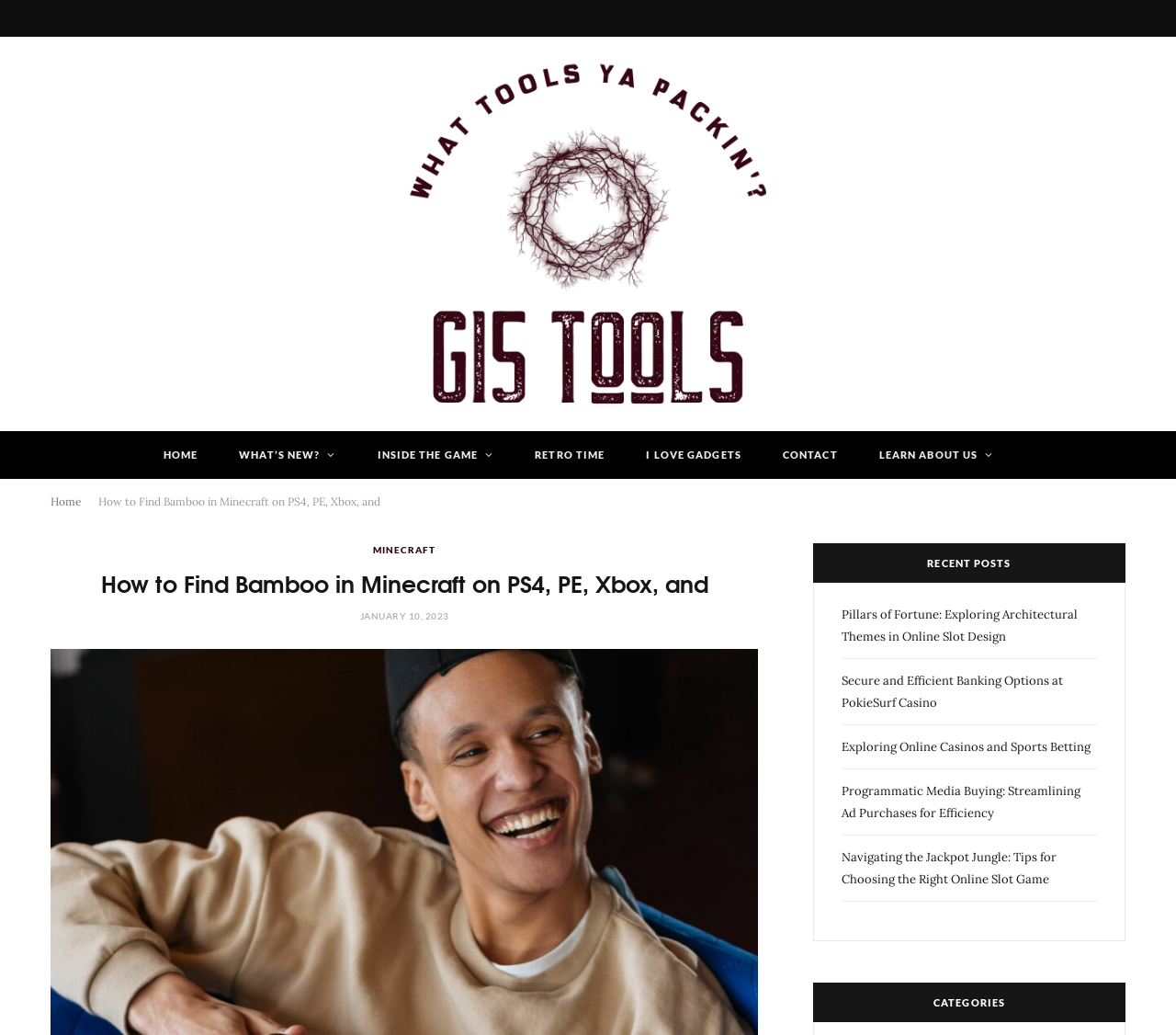Identify the bounding box of the HTML element described here: "What’s New?". Provide the coordinates as four float numbers between 0 and 1: [left, top, right, bottom].

[0.187, 0.417, 0.302, 0.463]